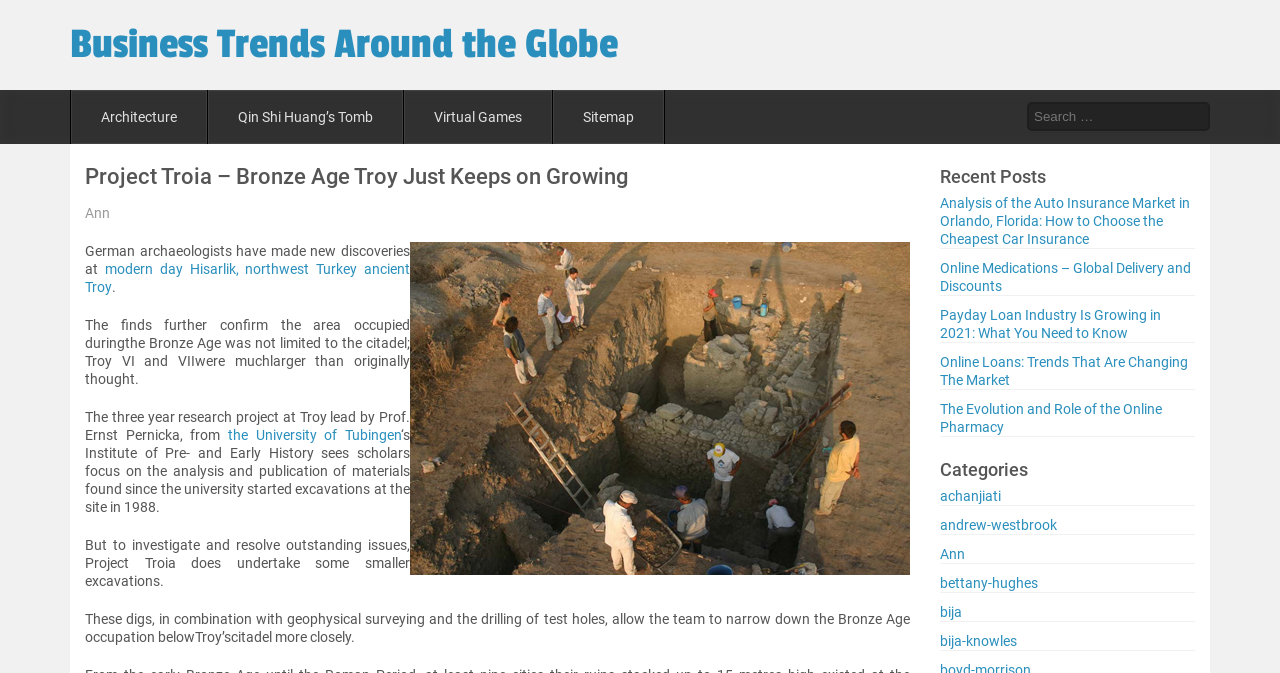Answer the question below using just one word or a short phrase: 
What is the name of the university leading the research project at Troy?

University of Tubingen